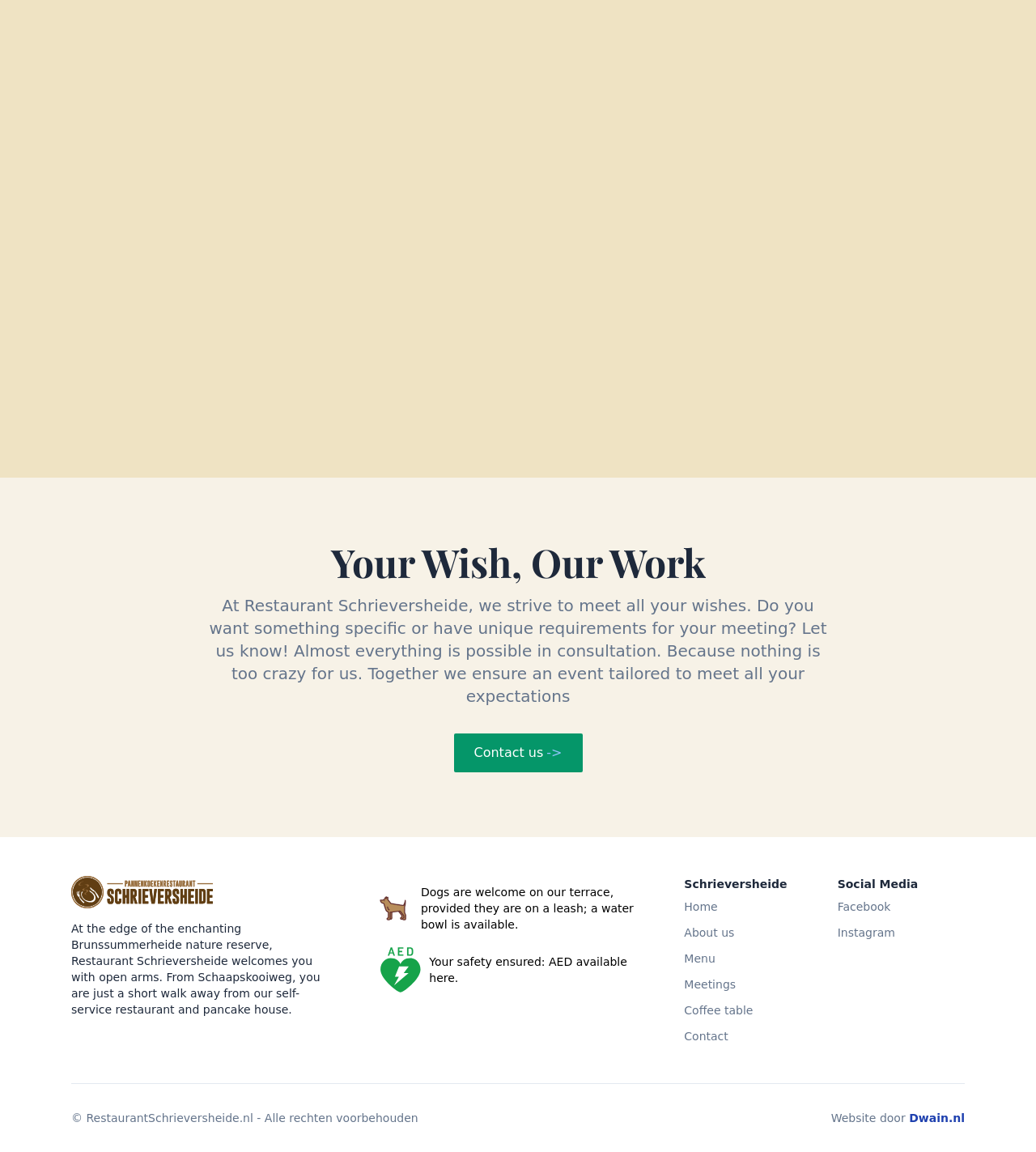Use a single word or phrase to answer the question:
What is the restaurant's policy on dogs?

Dogs are welcome on the terrace